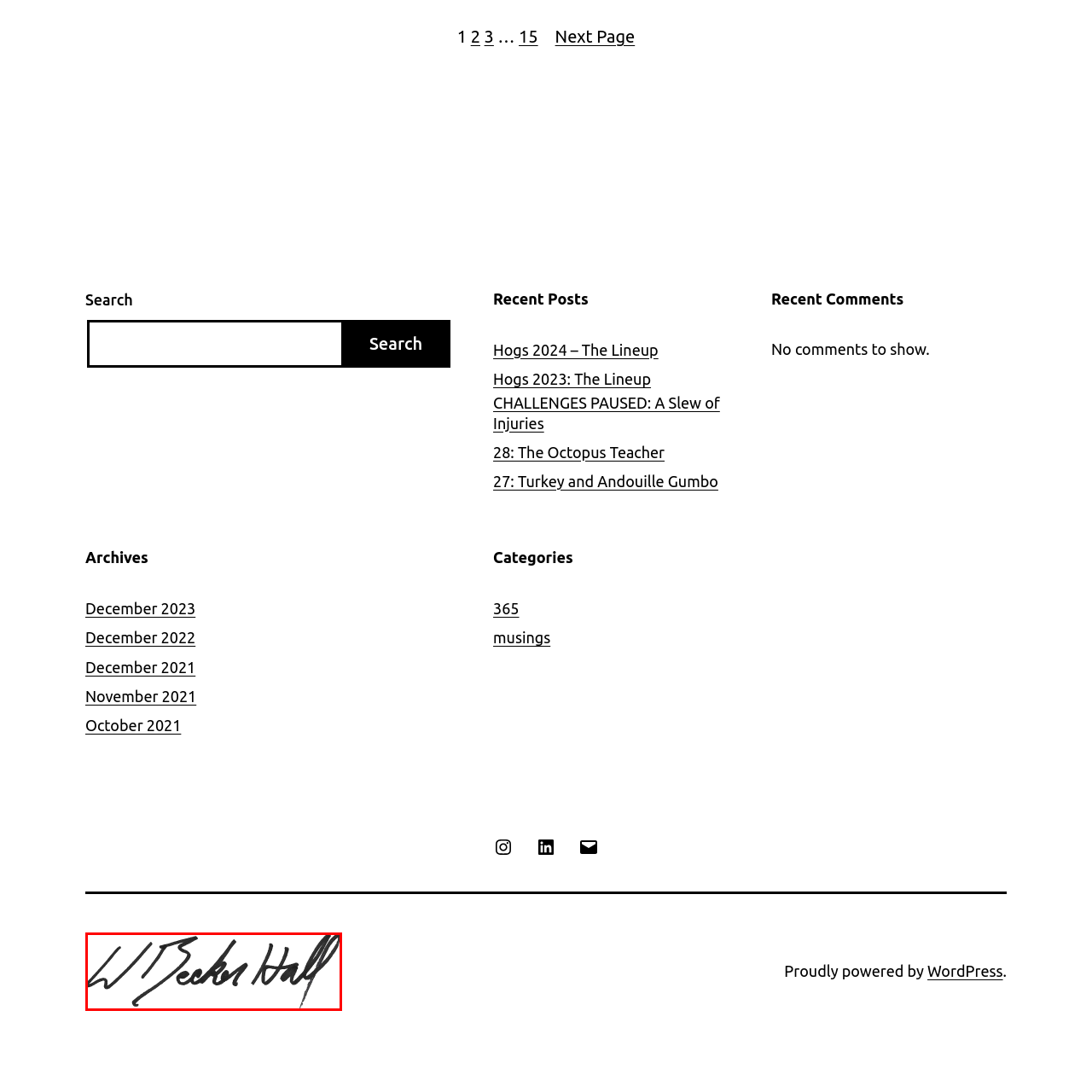Generate an in-depth caption for the image enclosed by the red boundary.

This image features a stylized signature that reads "W. Becker Hall." The signature is elegantly crafted with flowing strokes, emphasizing a personal touch. It is likely associated with an individual or entity named Becker Hall, possibly indicating authorship or affiliation with works or contributions in a certain field. The aesthetic of the signature suggests a formal or professional context, resonating with themes of creativity and individuality.